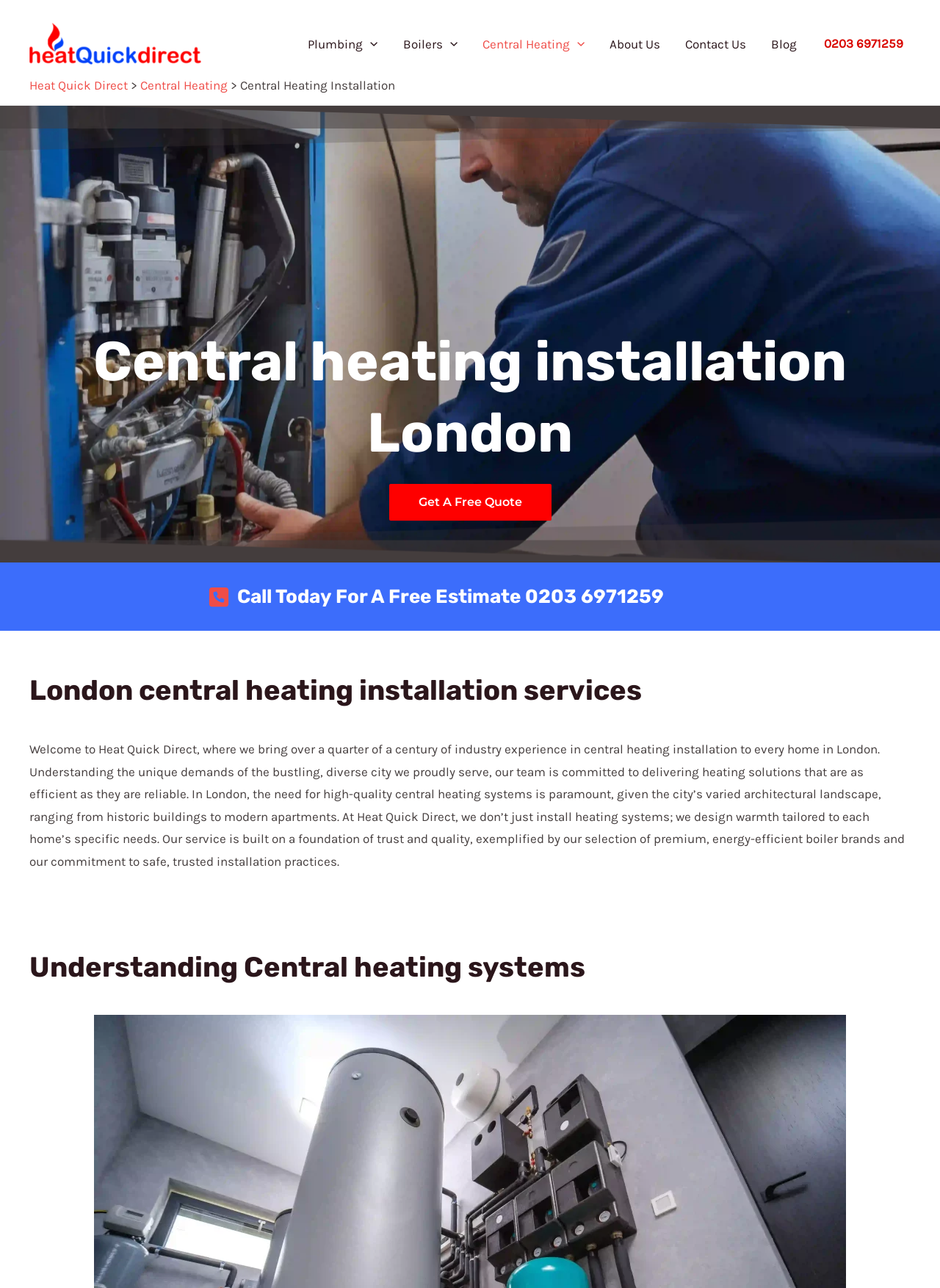Please specify the bounding box coordinates of the clickable section necessary to execute the following command: "View more".

None